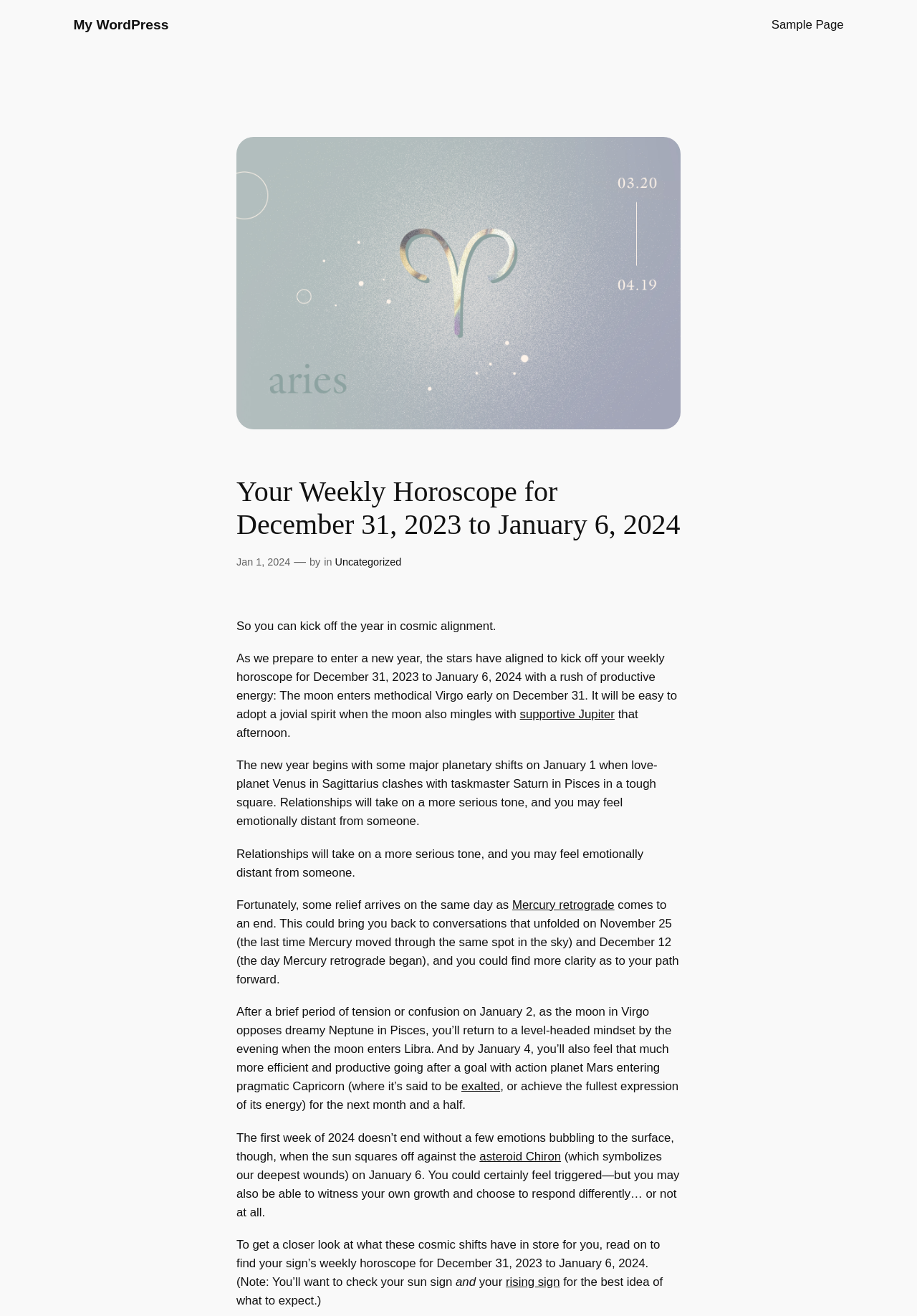Determine the bounding box coordinates for the UI element described. Format the coordinates as (top-left x, top-left y, bottom-right x, bottom-right y) and ensure all values are between 0 and 1. Element description: Mercury retrograde

[0.559, 0.682, 0.67, 0.693]